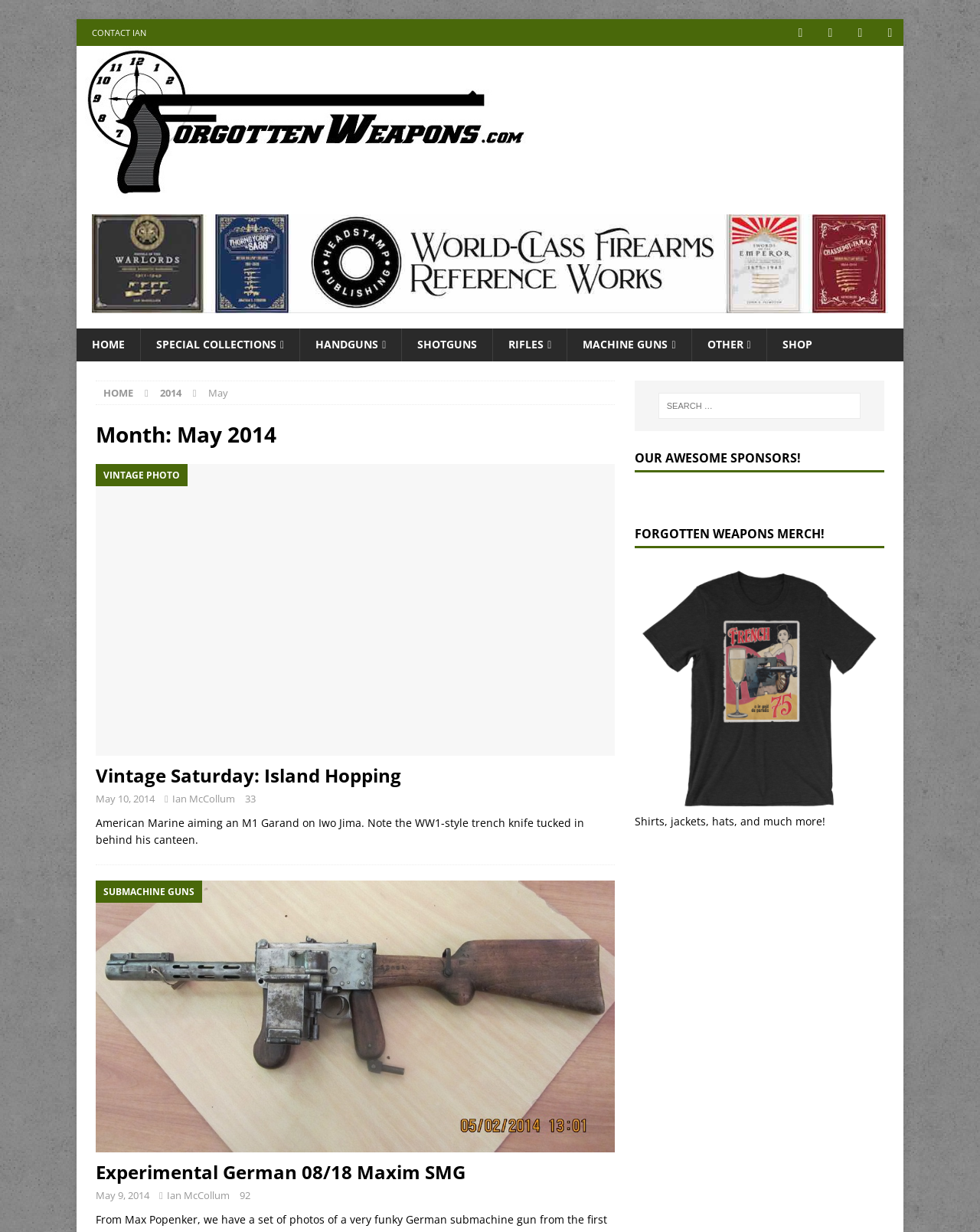How many articles are there on the webpage?
Answer the question with as much detail as possible.

There are two articles on the webpage, which are 'Vintage Saturday: Island Hopping' and 'Experimental German 08/18 Maxim SMG'. These can be determined by looking at the headings of the articles.